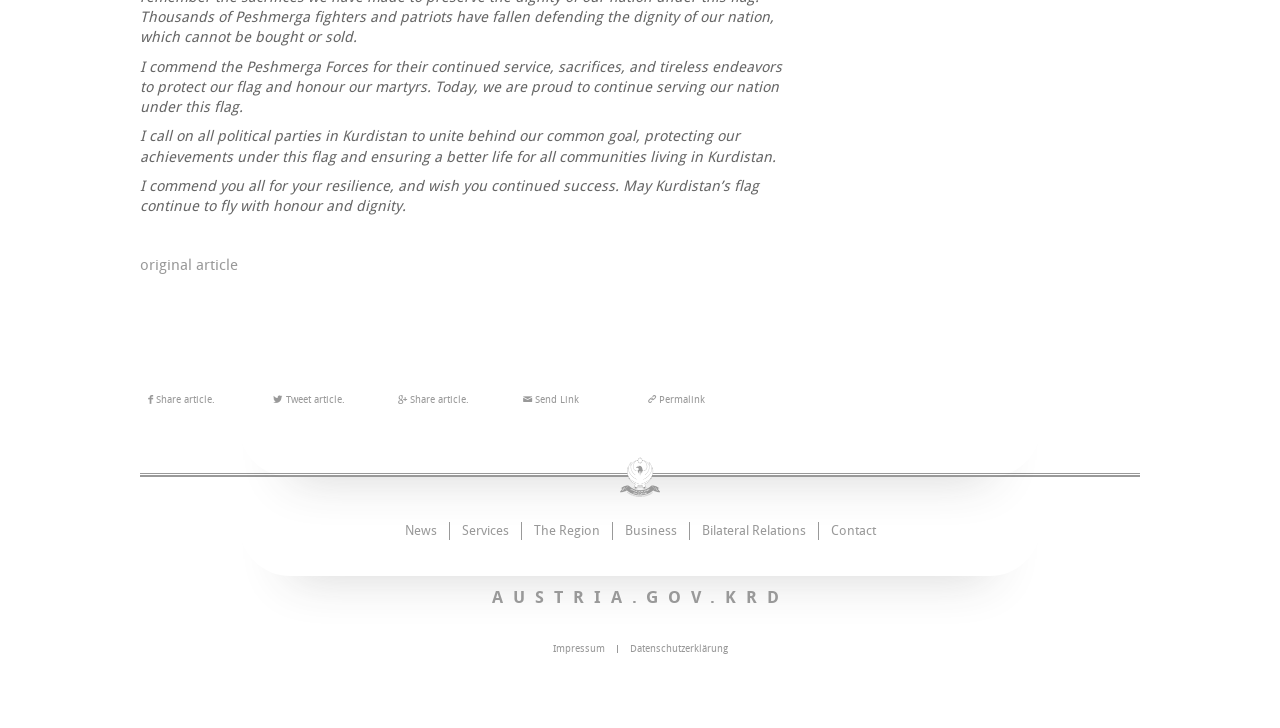Calculate the bounding box coordinates for the UI element based on the following description: "Bilateral Relations". Ensure the coordinates are four float numbers between 0 and 1, i.e., [left, top, right, bottom].

[0.54, 0.717, 0.637, 0.741]